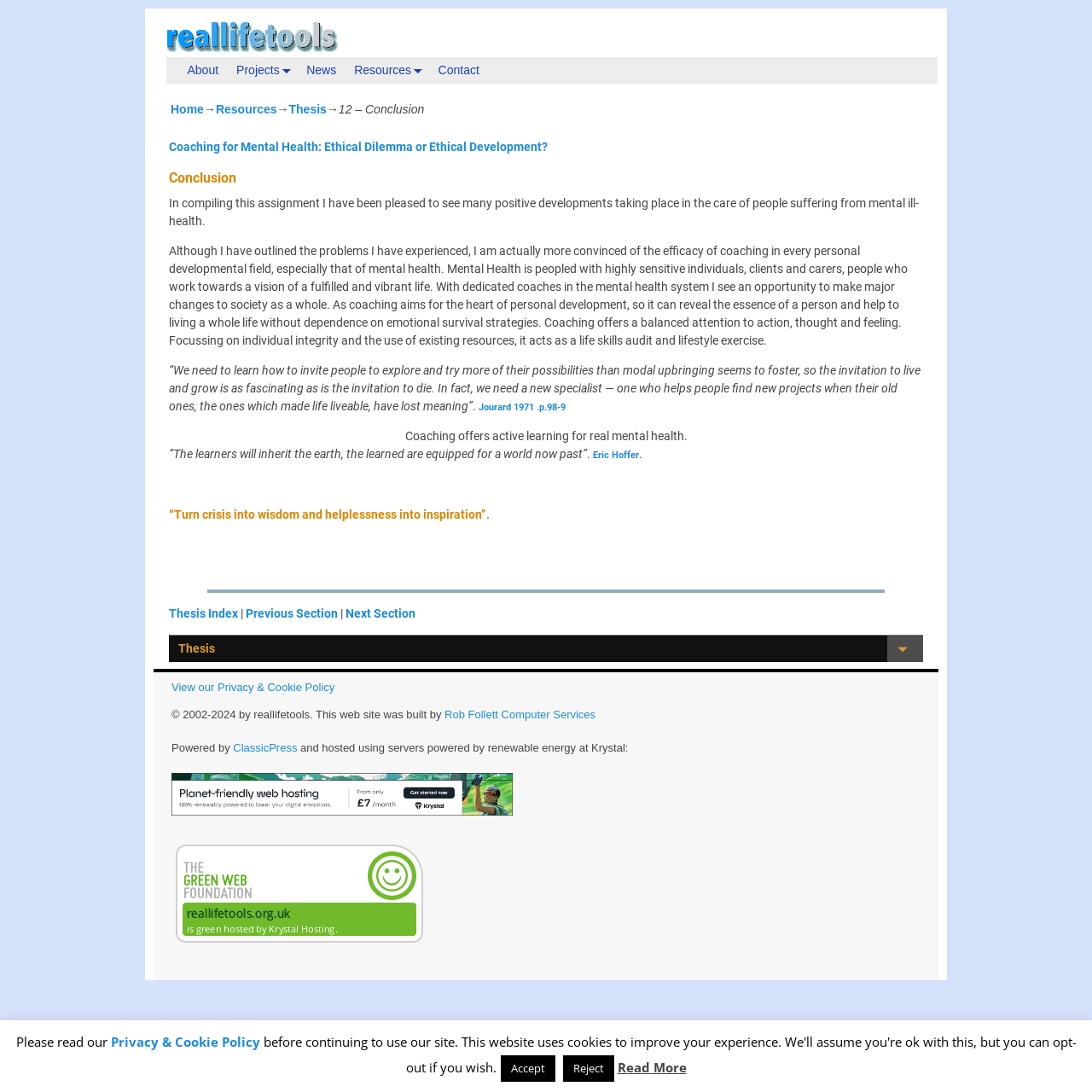Based on the image, please respond to the question with as much detail as possible:
What is the purpose of coaching in mental health?

According to the text on the webpage, coaching in mental health aims to help individuals develop personally and live a whole life without dependence on emotional survival strategies. It focuses on individual integrity and the use of existing resources, acting as a life skills audit and lifestyle exercise.